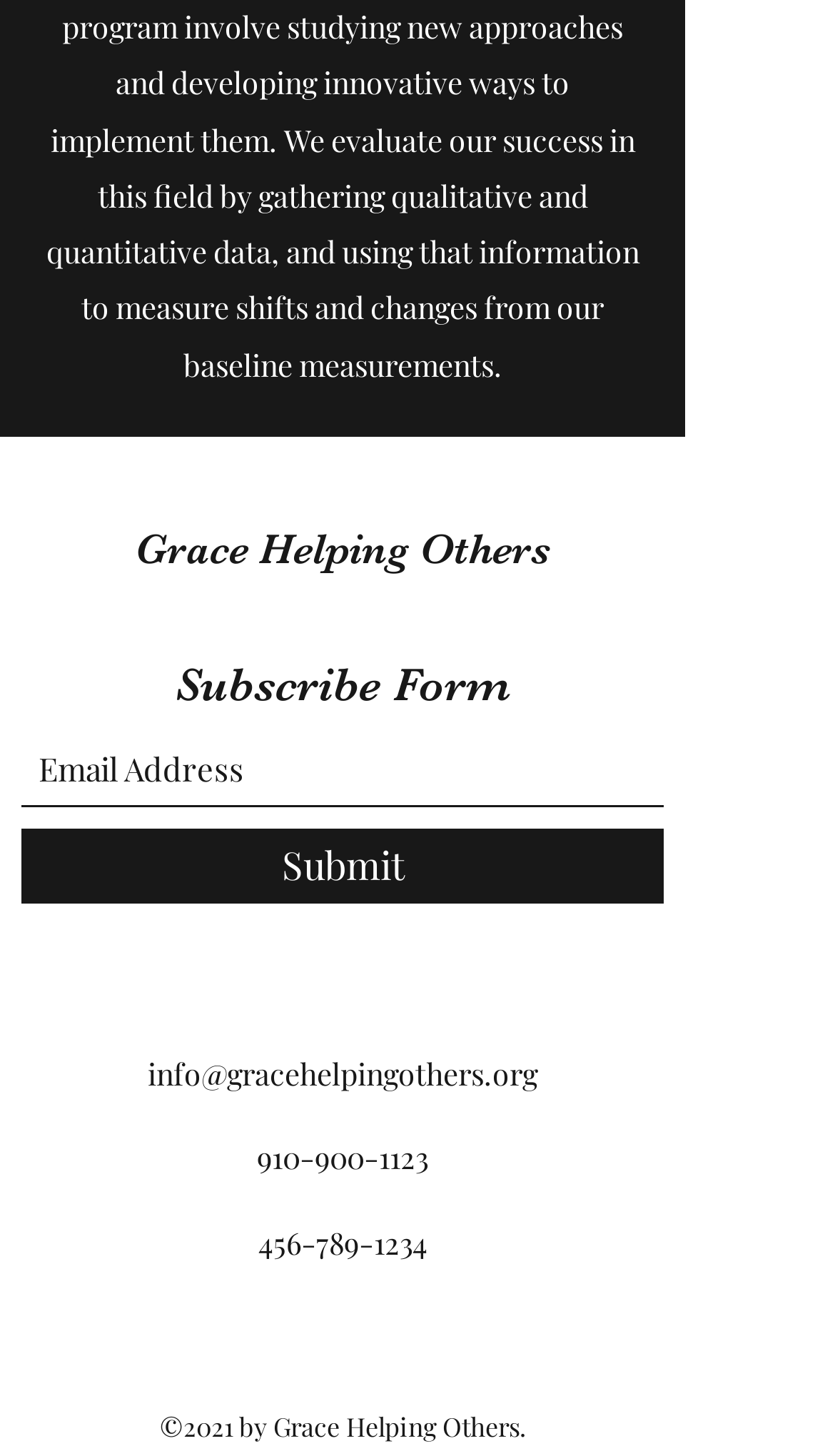Based on the element description: "aria-label="Email Address" name="email" placeholder="Email Address"", identify the UI element and provide its bounding box coordinates. Use four float numbers between 0 and 1, [left, top, right, bottom].

[0.026, 0.503, 0.795, 0.555]